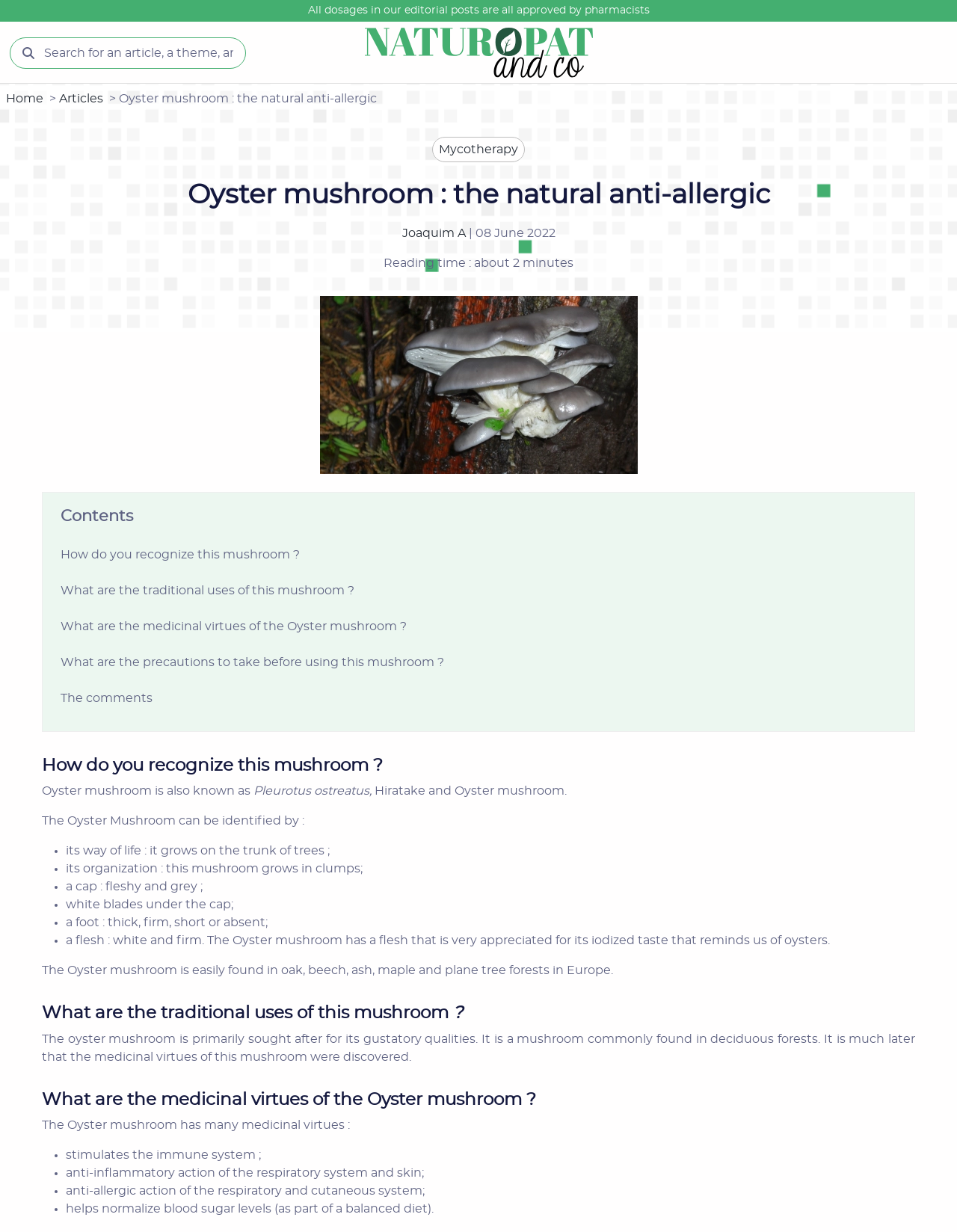Respond with a single word or phrase:
What is the author of this article?

Joaquim A